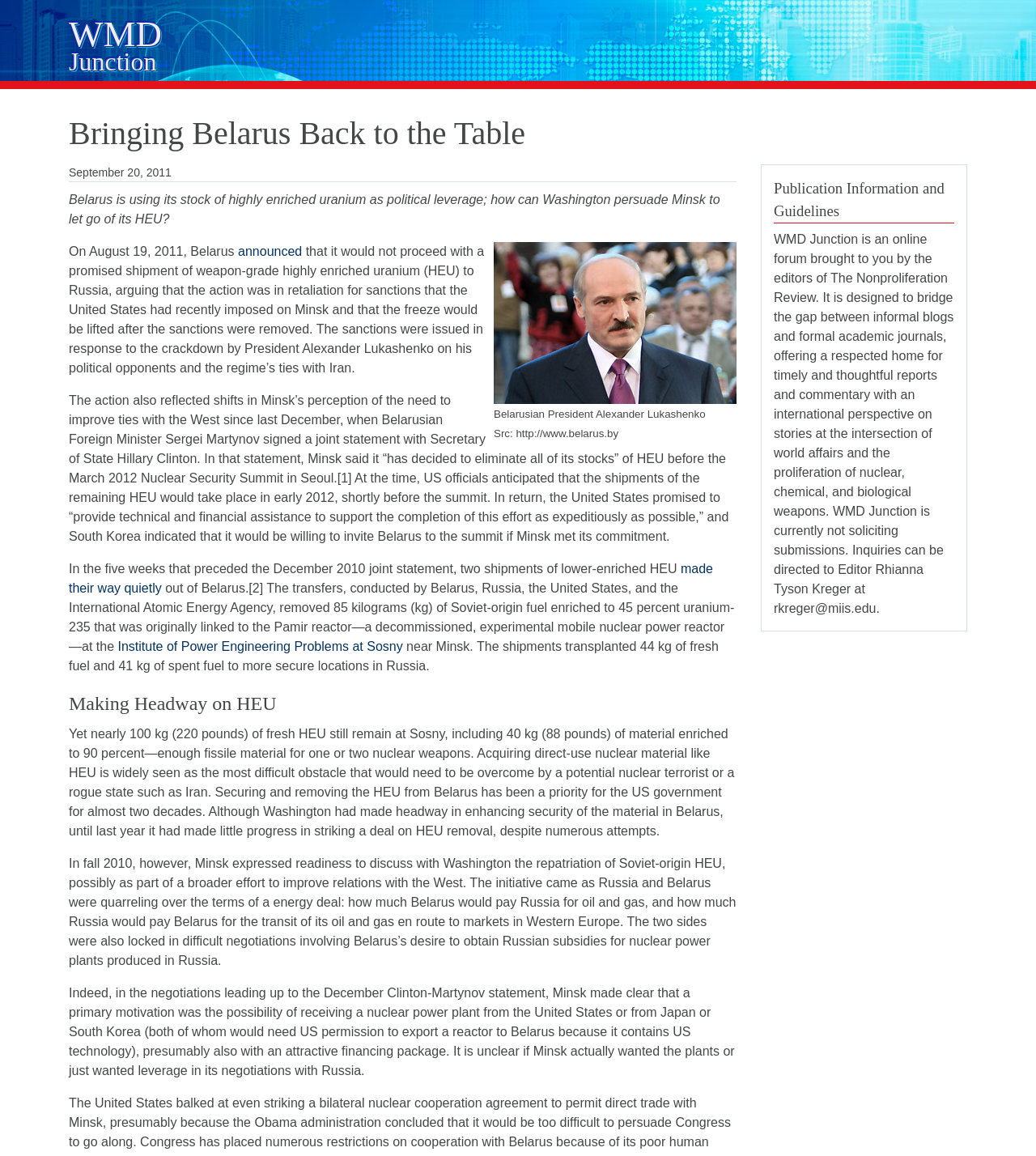Offer an extensive depiction of the webpage and its key elements.

This webpage is about an article discussing Belarus's decision to hold onto its stock of highly enriched uranium (HEU) as political leverage. The article's title, "Bringing Belarus Back to the Table," is prominently displayed at the top of the page, along with a link to "WMD Junction" in the top-left corner.

Below the title, there is a heading that reads "September 20, 2011," indicating the date of the article. The main content of the article is divided into several sections, with headings such as "Making Headway on HEU" and "Publication Information and Guidelines."

The article discusses Belarus's decision to not proceed with a promised shipment of HEU to Russia, citing retaliation for sanctions imposed by the United States. The text explains that Belarus had previously committed to eliminating its stocks of HEU before the 2012 Nuclear Security Summit in Seoul.

There are several paragraphs of text that provide background information on the situation, including the joint statement signed by Belarusian Foreign Minister Sergei Martynov and Secretary of State Hillary Clinton in December 2010. The article also mentions the removal of 85 kilograms of Soviet-origin fuel enriched to 45 percent uranium-235 from Belarus in the five weeks preceding the joint statement.

A section of the article is dedicated to discussing the remaining 100 kilograms of fresh HEU still located at the Institute of Power Engineering Problems near Minsk, including 40 kilograms of material enriched to 90 percent. The text notes that securing and removing the HEU from Belarus has been a priority for the US government for almost two decades.

The article also touches on the negotiations between Belarus and Russia over energy deals and nuclear power plants, as well as the possibility of Belarus receiving a nuclear power plant from the United States or other countries.

At the bottom of the page, there is a section titled "Publication Information and Guidelines" that provides information about WMD Junction, an online forum brought to you by the editors of The Nonproliferation Review.